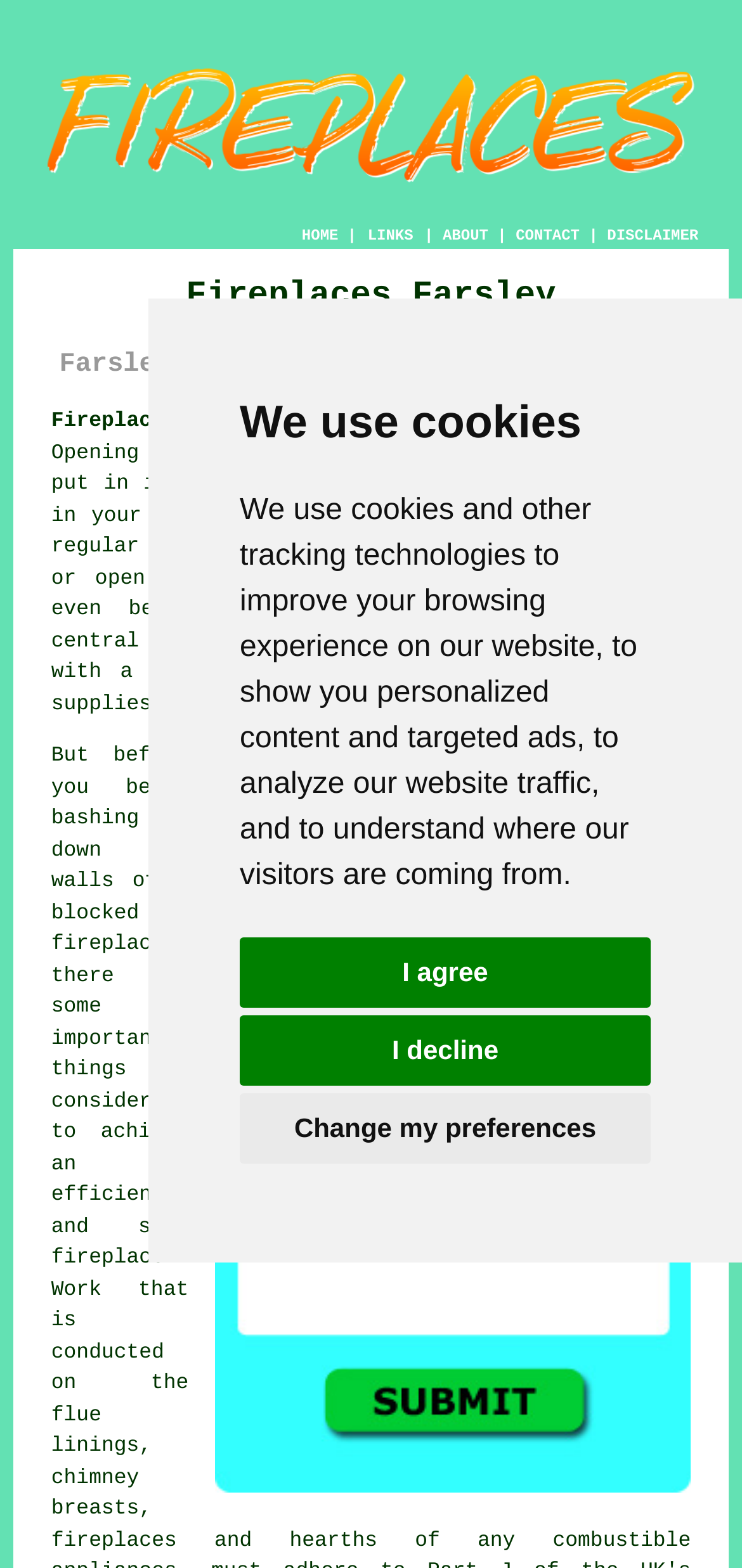Using the element description: "Change my preferences", determine the bounding box coordinates for the specified UI element. The coordinates should be four float numbers between 0 and 1, [left, top, right, bottom].

[0.323, 0.697, 0.877, 0.742]